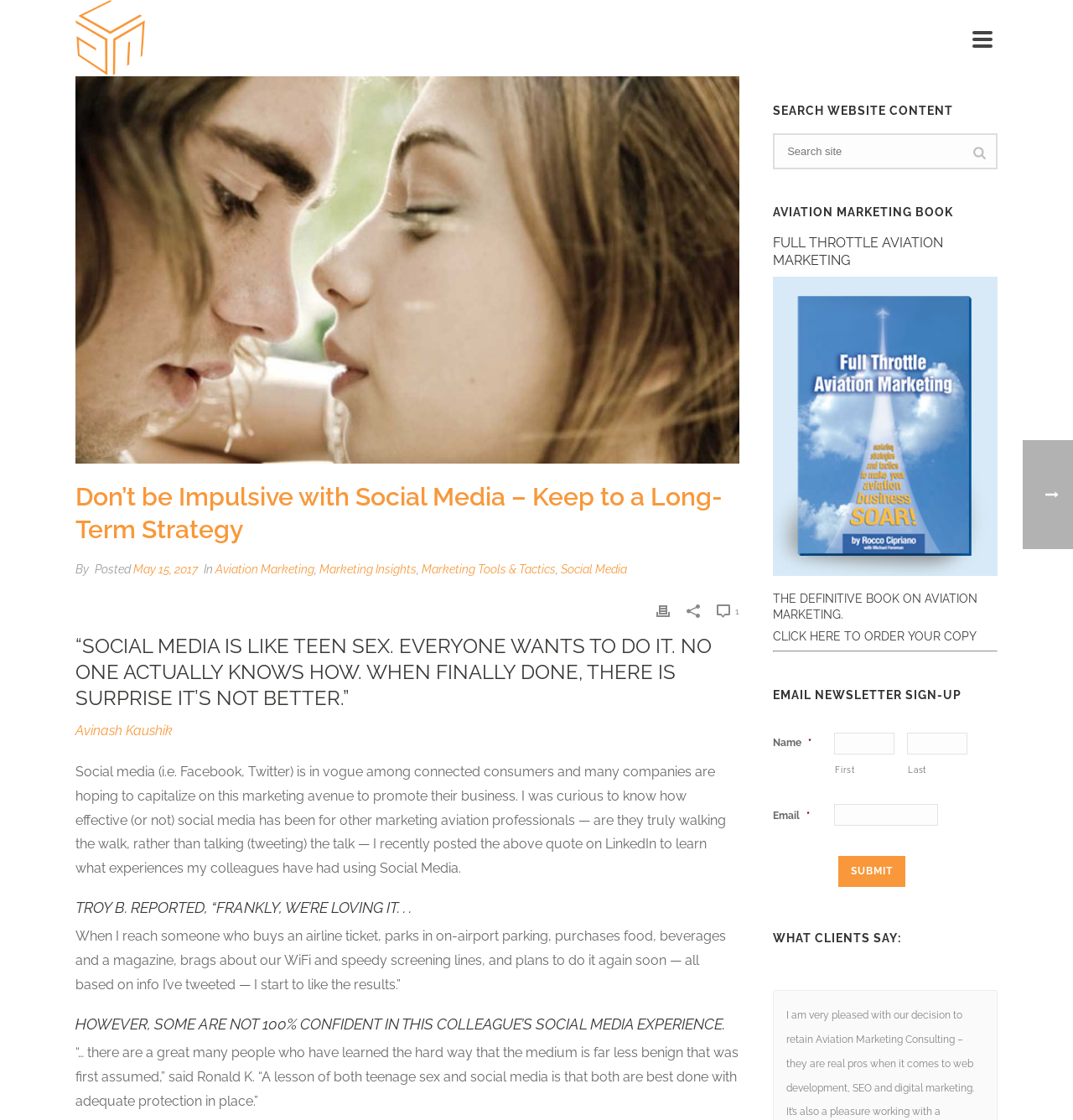Find the bounding box coordinates of the element I should click to carry out the following instruction: "Submit email newsletter sign-up".

[0.781, 0.764, 0.844, 0.792]